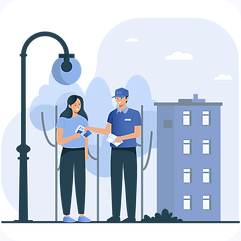What is the atmosphere of the image?
Provide a concise answer using a single word or phrase based on the image.

Approachable and community-oriented